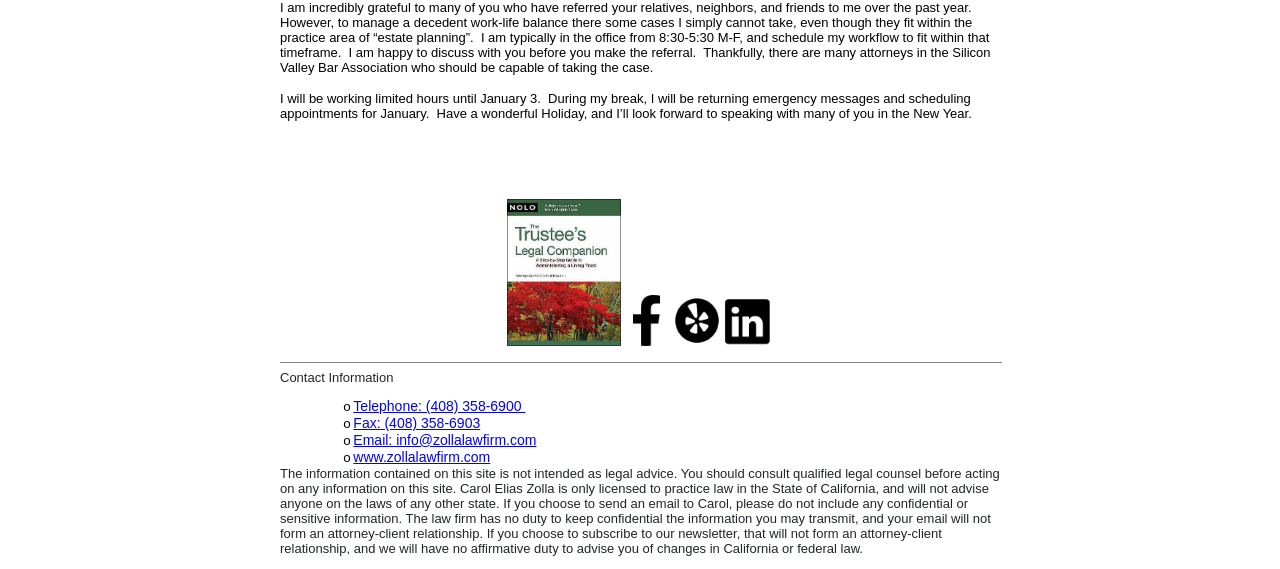Bounding box coordinates are specified in the format (top-left x, top-left y, bottom-right x, bottom-right y). All values are floating point numbers bounded between 0 and 1. Please provide the bounding box coordinate of the region this sentence describes: Email: info@zollalawfirm.com

[0.276, 0.759, 0.419, 0.787]